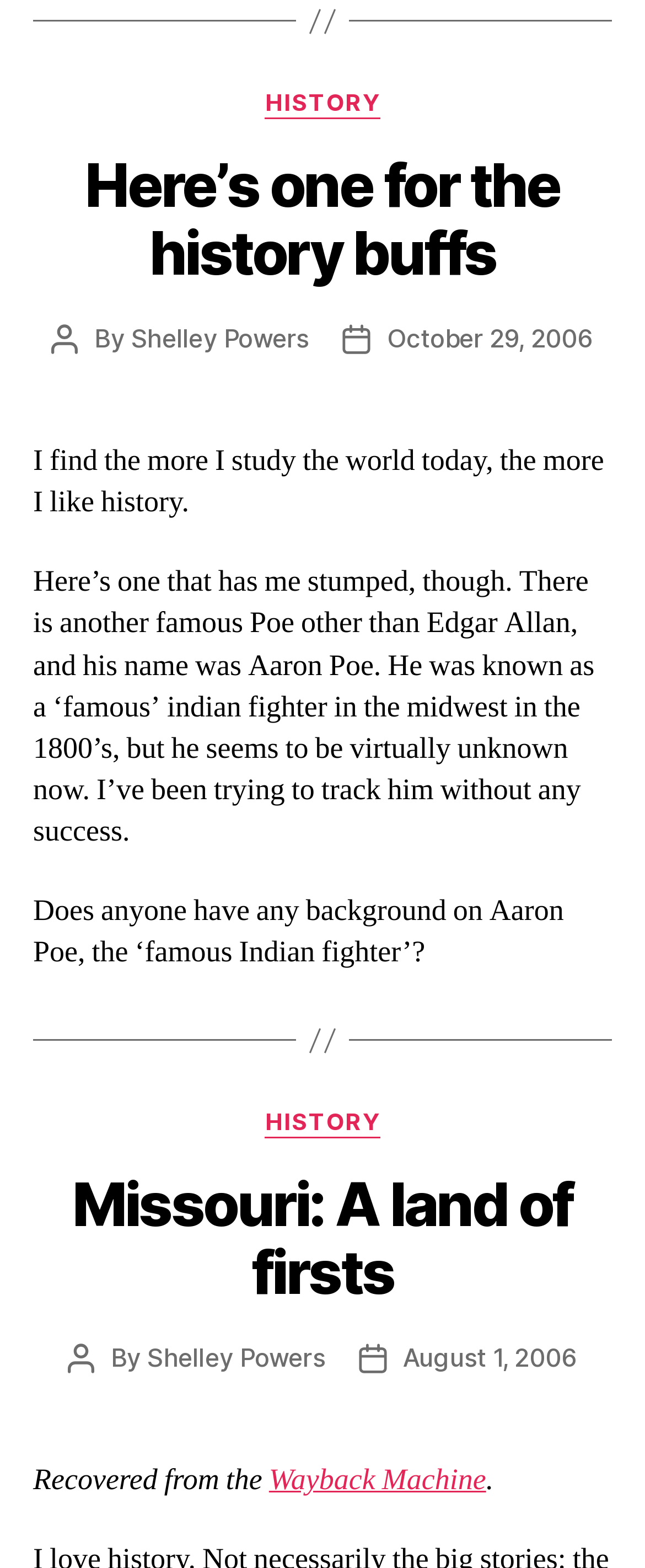Respond to the question below with a single word or phrase:
What is the date of the second article?

August 1, 2006